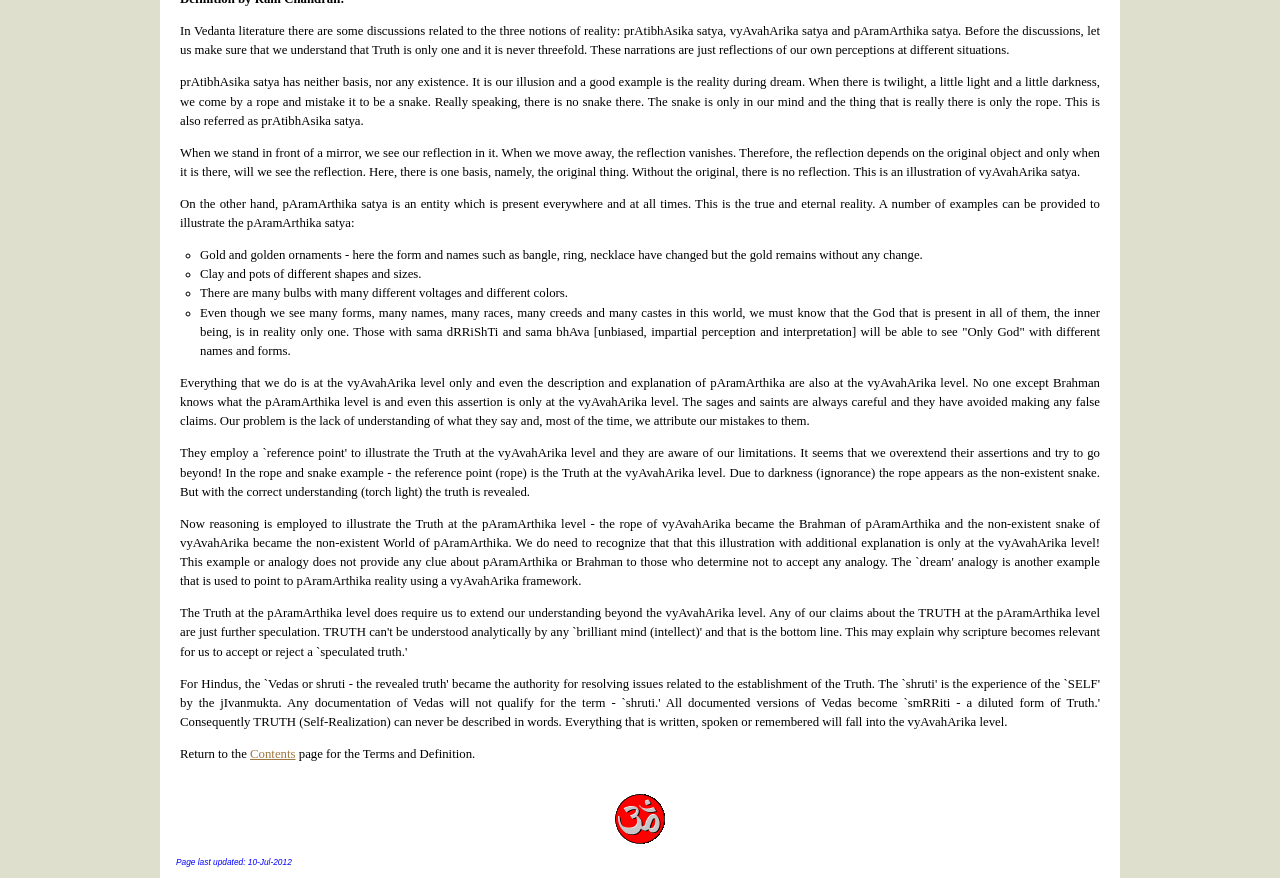Using floating point numbers between 0 and 1, provide the bounding box coordinates in the format (top-left x, top-left y, bottom-right x, bottom-right y). Locate the UI element described here: ABOUT

None